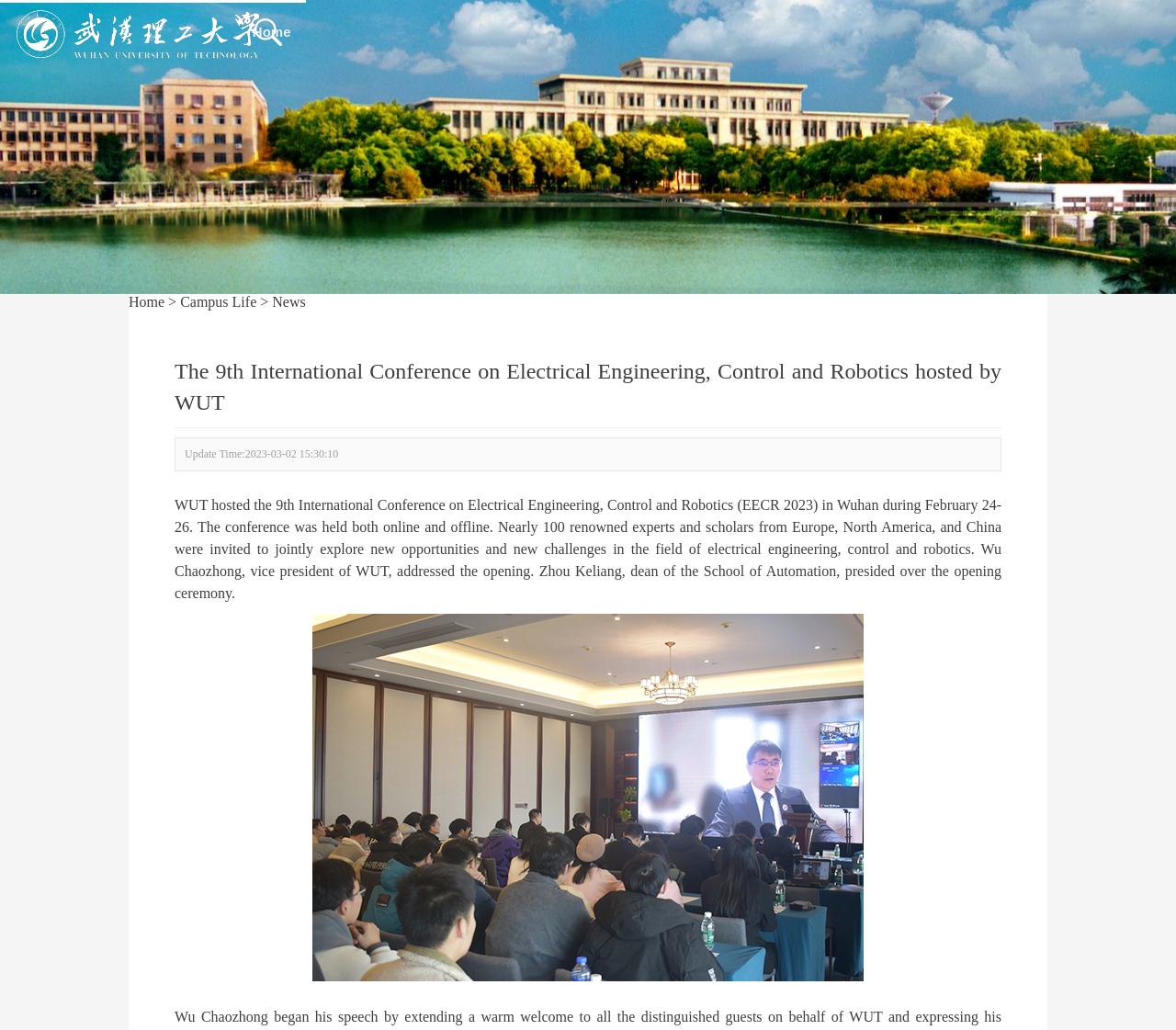Provide the bounding box coordinates for the area that should be clicked to complete the instruction: "search in the search bar".

[0.955, 0.022, 1.0, 0.054]